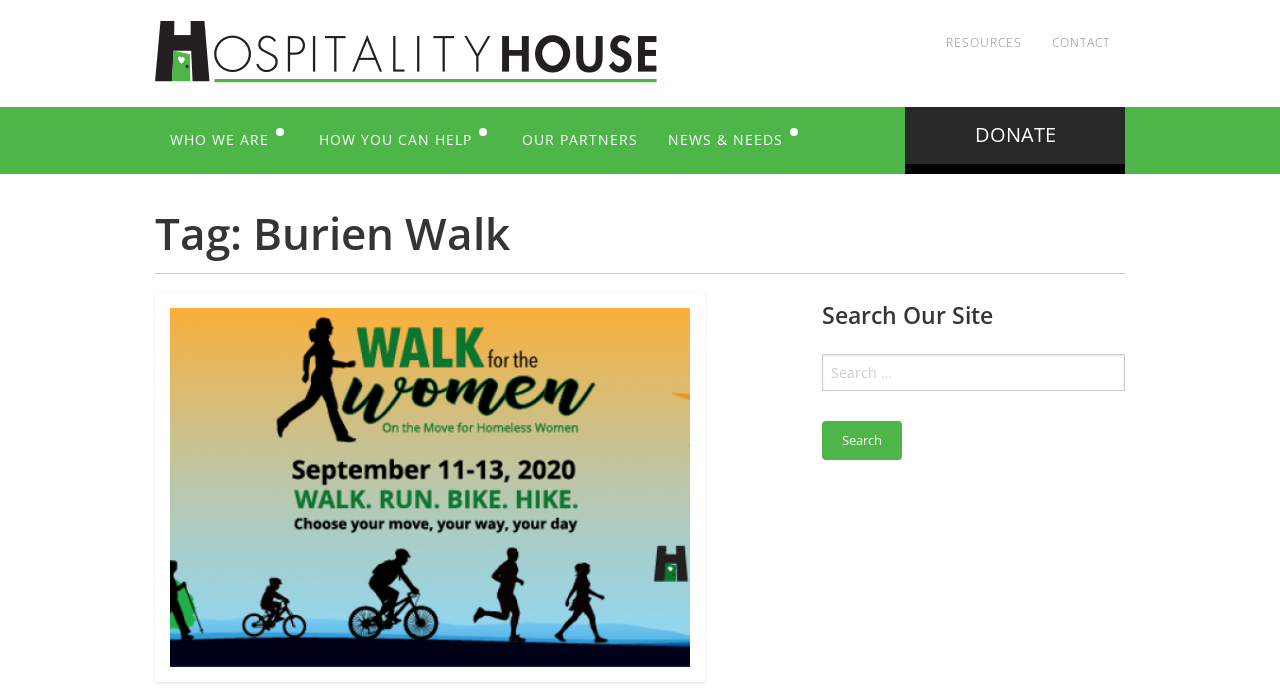Give a short answer to this question using one word or a phrase:
What is the 90-day program?

A program by Hospitality House